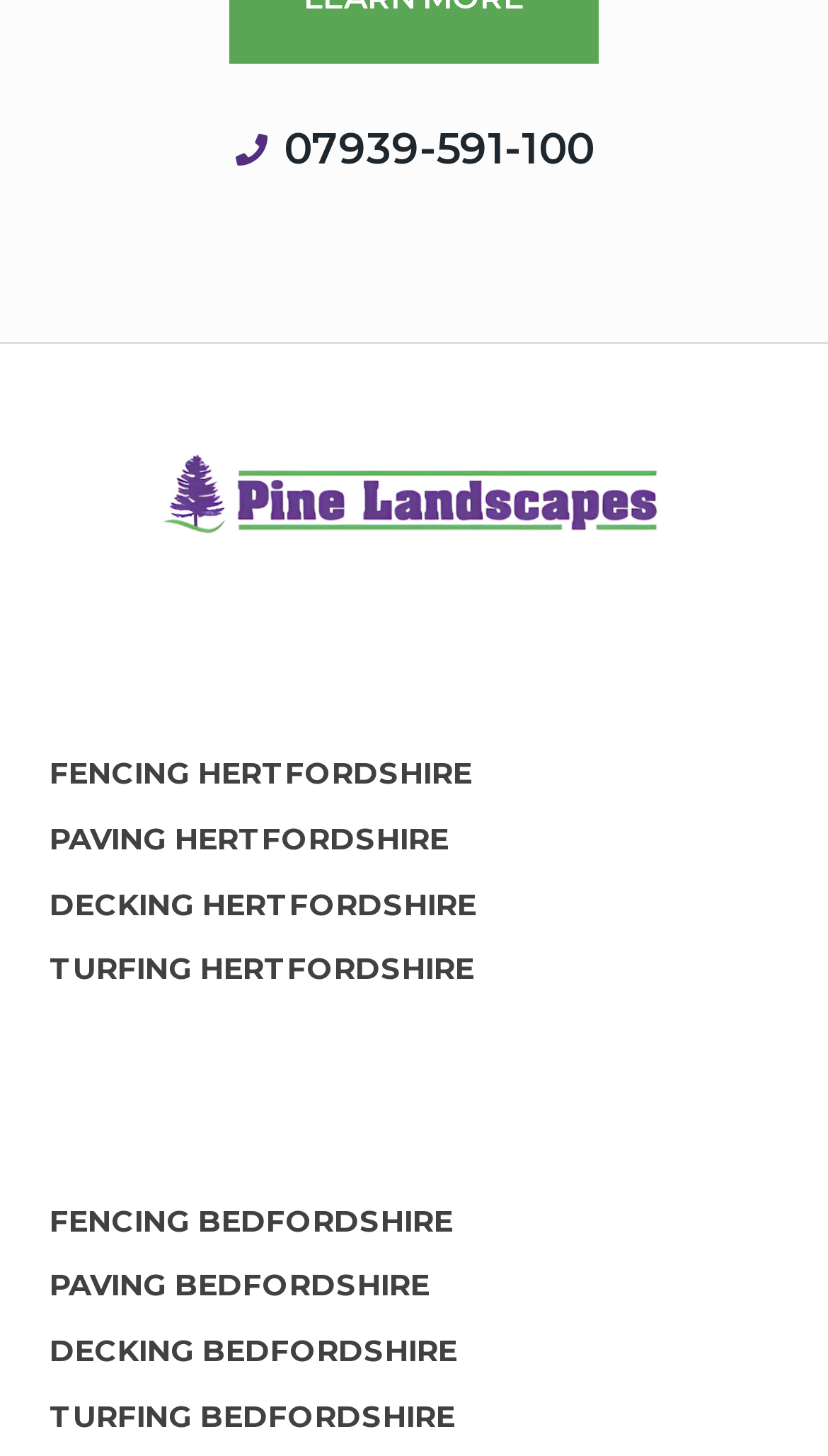Pinpoint the bounding box coordinates of the clickable element to carry out the following instruction: "Click on TURFING BEDFORDSHIRE menu item."

[0.028, 0.959, 0.582, 0.986]